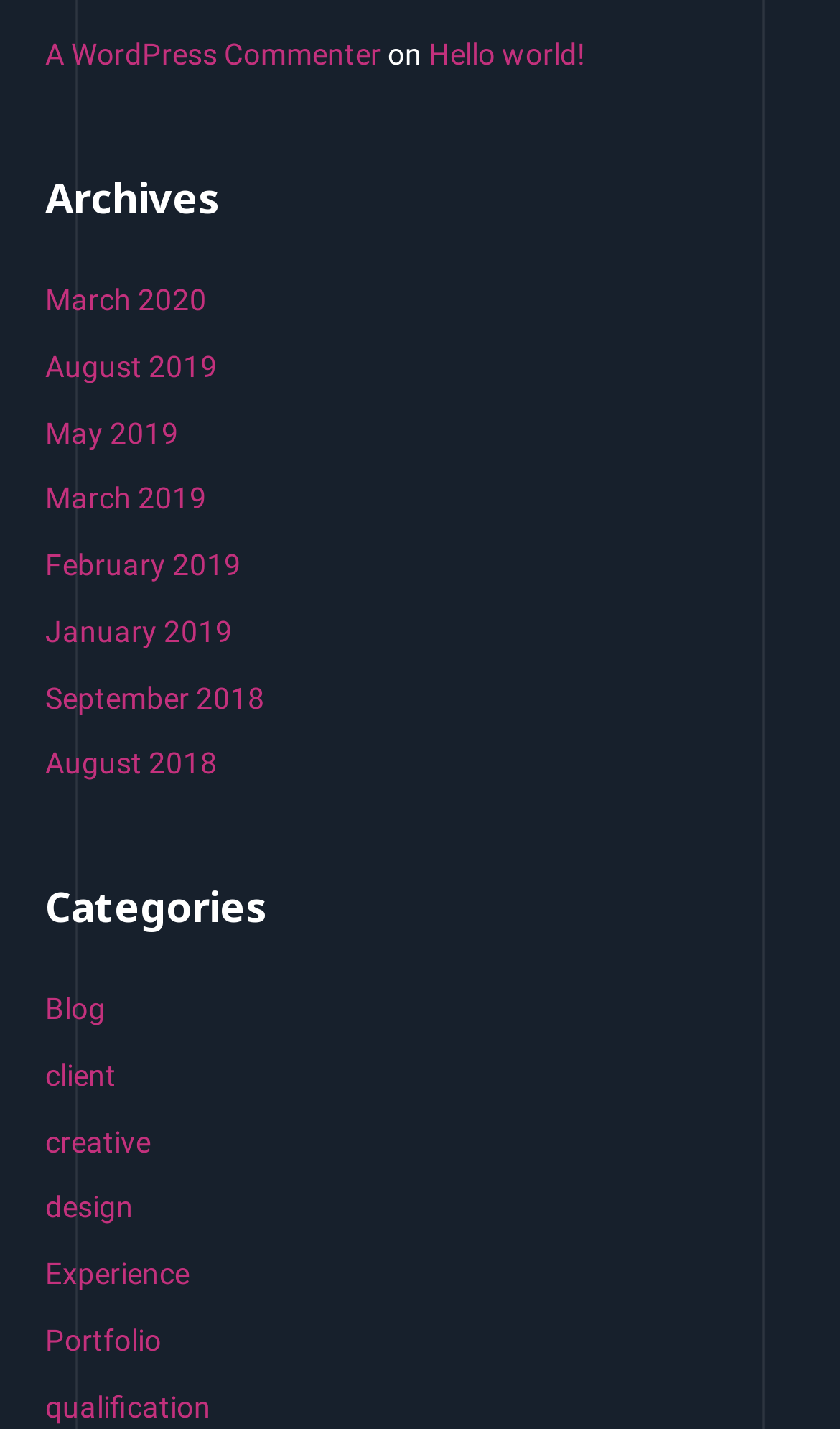Please predict the bounding box coordinates (top-left x, top-left y, bottom-right x, bottom-right y) for the UI element in the screenshot that fits the description: August 2018

[0.054, 0.522, 0.259, 0.546]